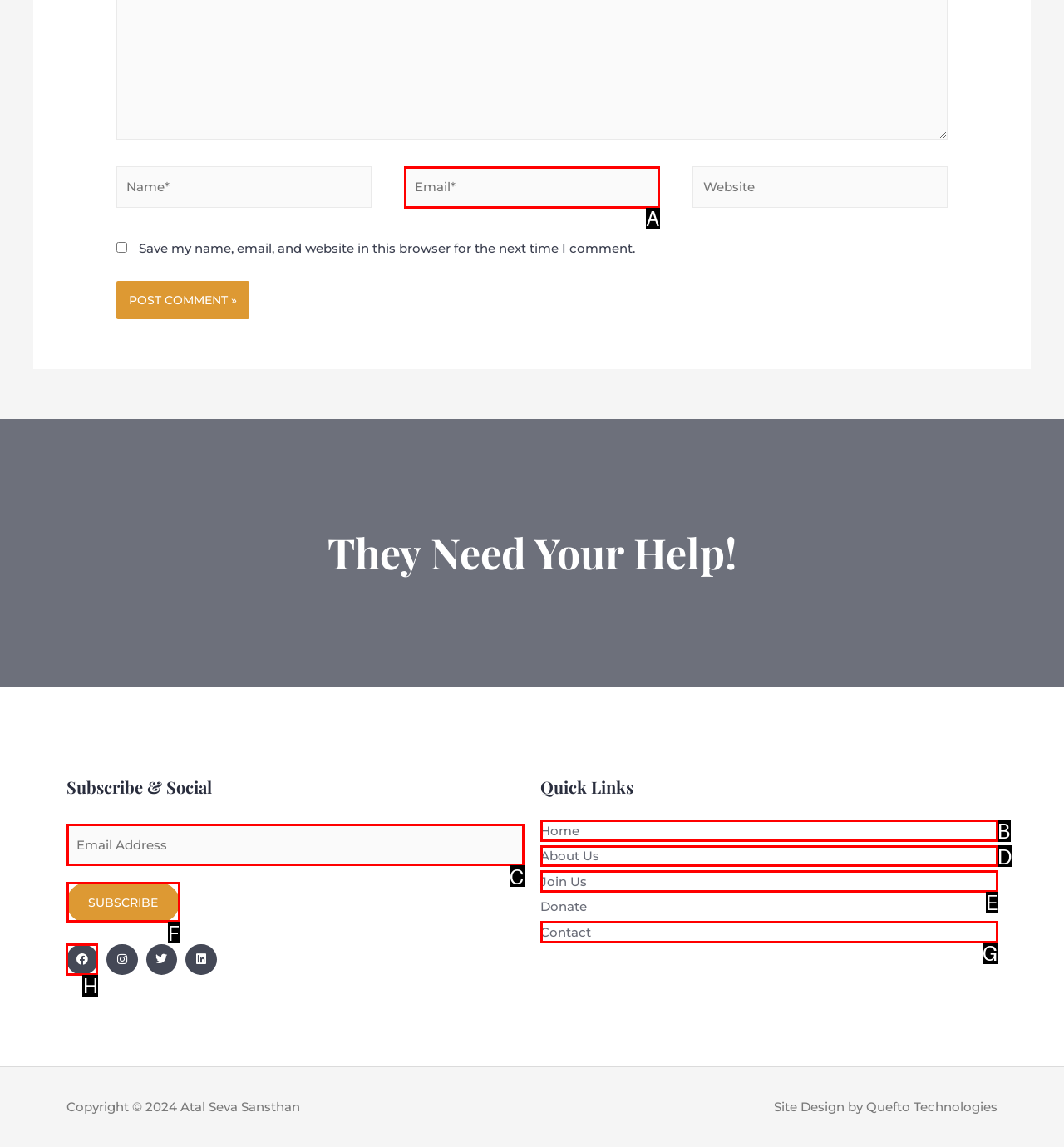Determine which option you need to click to execute the following task: Visit the Facebook page. Provide your answer as a single letter.

H